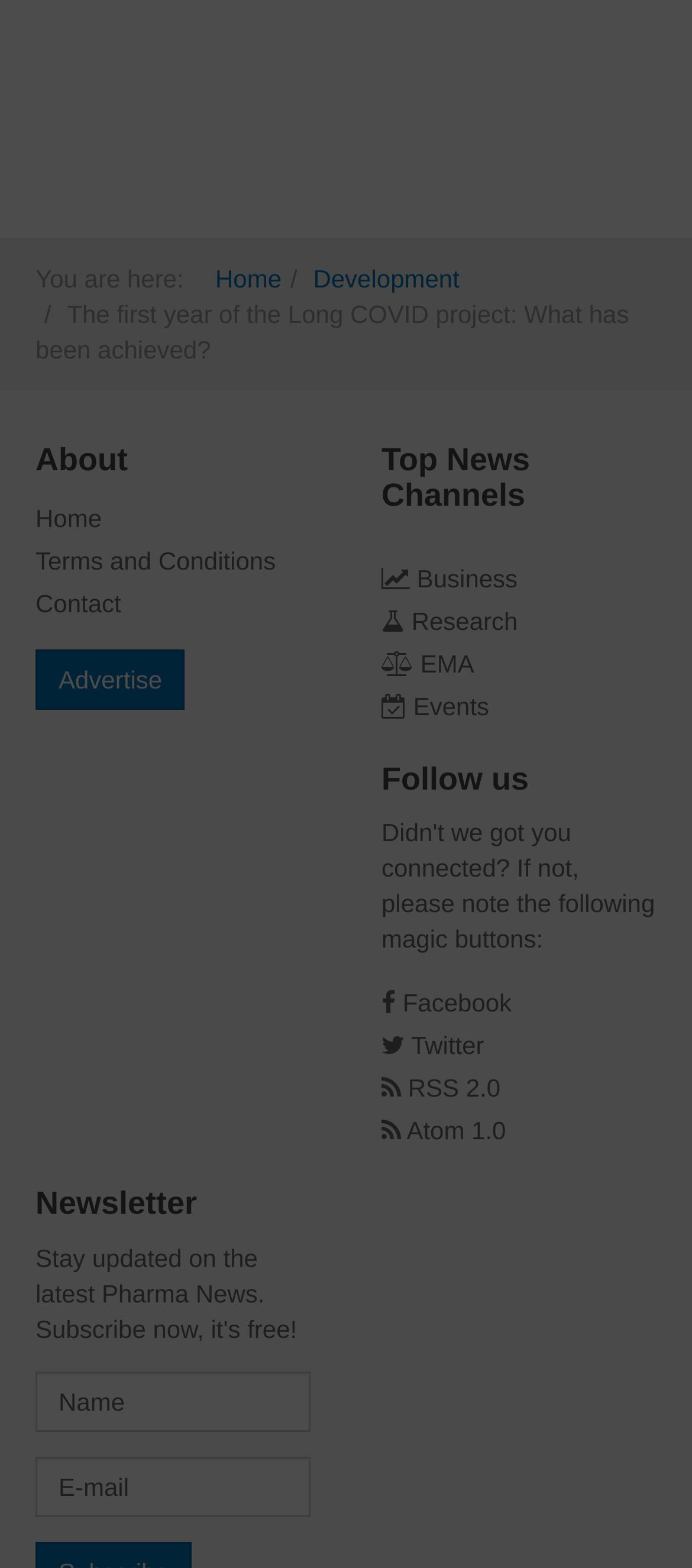Please locate the bounding box coordinates of the element's region that needs to be clicked to follow the instruction: "Edit". The bounding box coordinates should be provided as four float numbers between 0 and 1, i.e., [left, top, right, bottom].

None